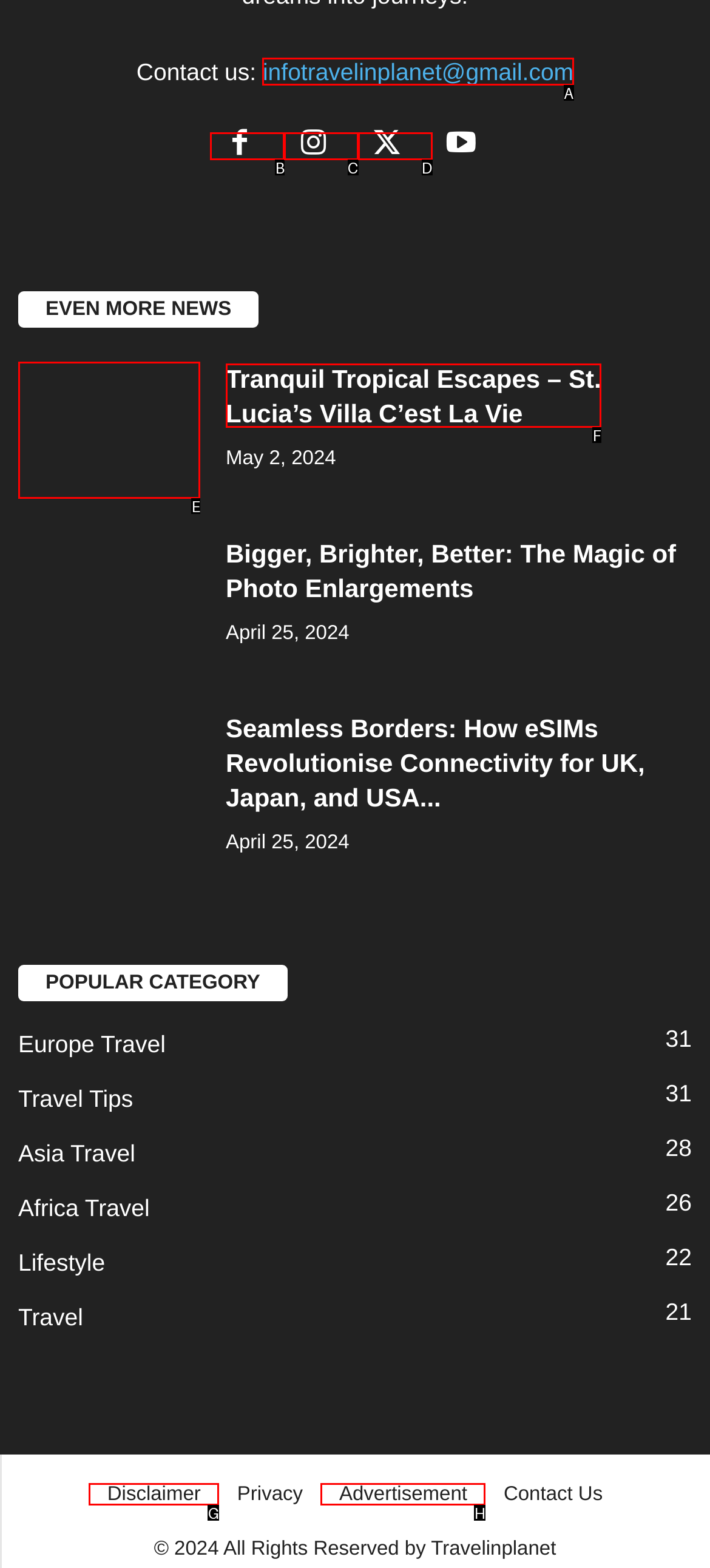Identify the correct UI element to click to follow this instruction: Read about St. Lucia's Villa C'est La Vie
Respond with the letter of the appropriate choice from the displayed options.

E